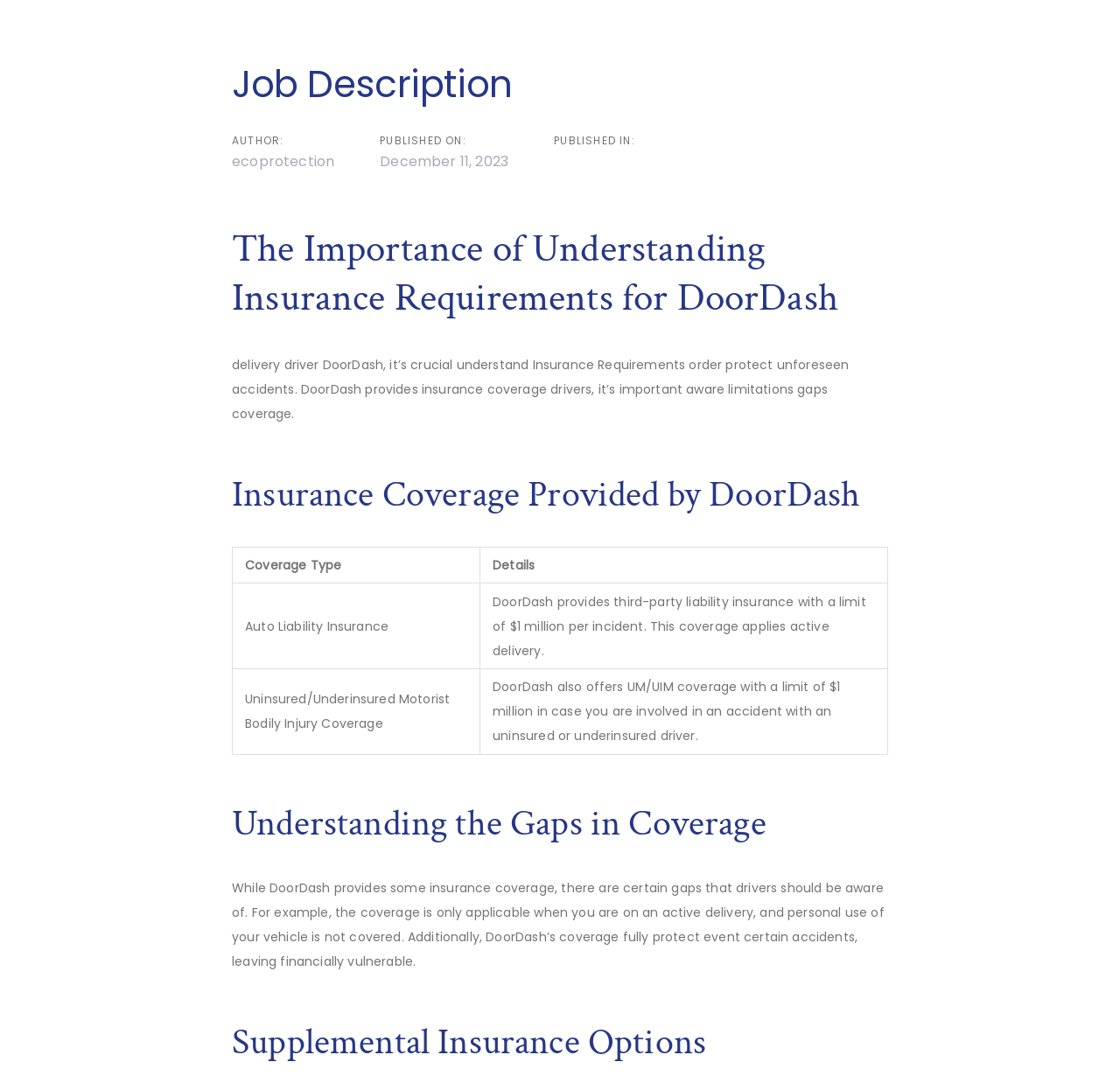What is the date of publication?
Please respond to the question with as much detail as possible.

The date of publication can be found in the header section of the webpage, where it says 'PUBLISHED ON:' followed by a link 'December 11, 2023'.